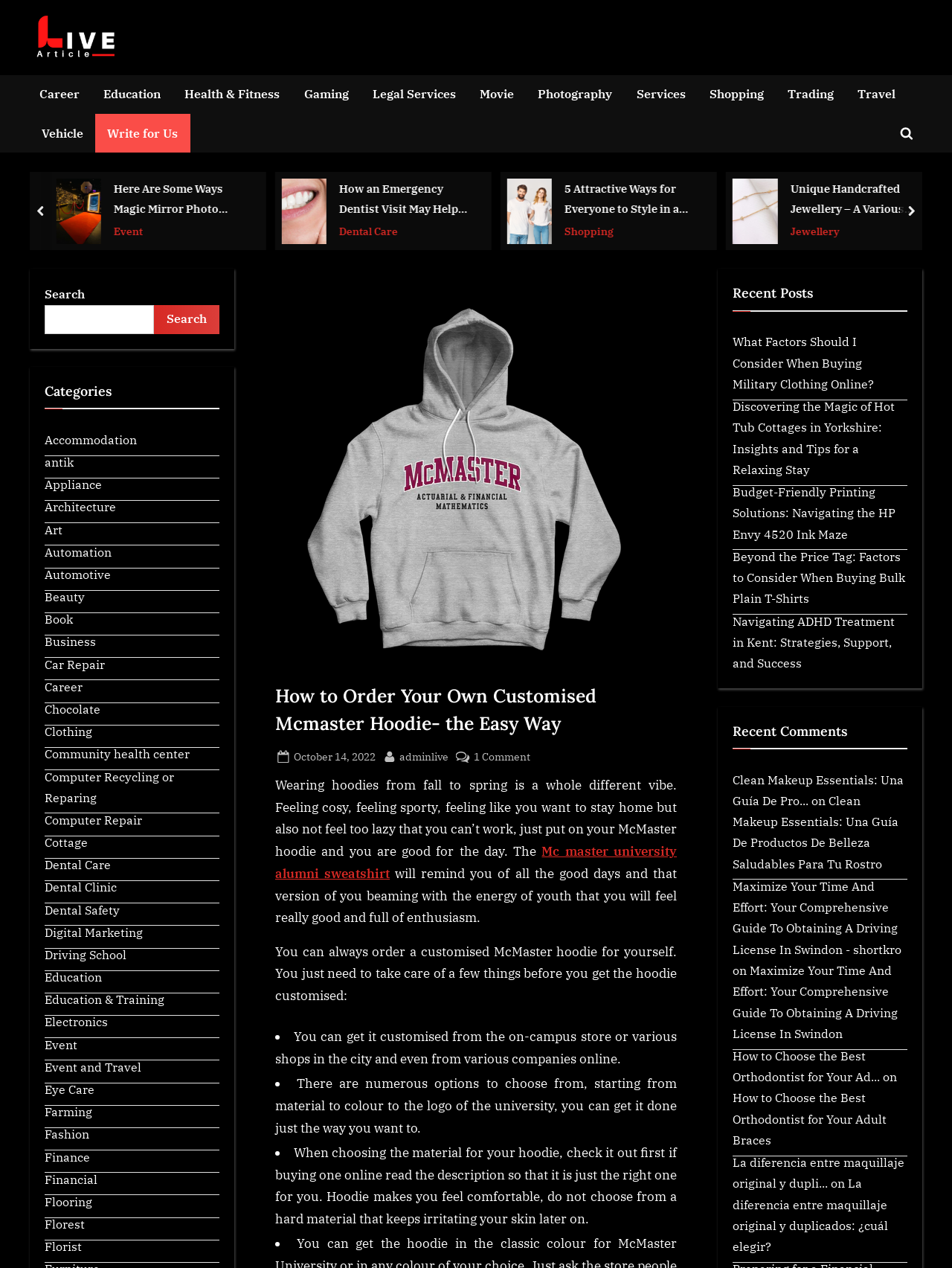Use the information in the screenshot to answer the question comprehensively: What is the purpose of the search bar on this webpage?

The search bar on this webpage appears to be designed for users to search for specific articles or topics, allowing them to quickly find relevant information within the website.